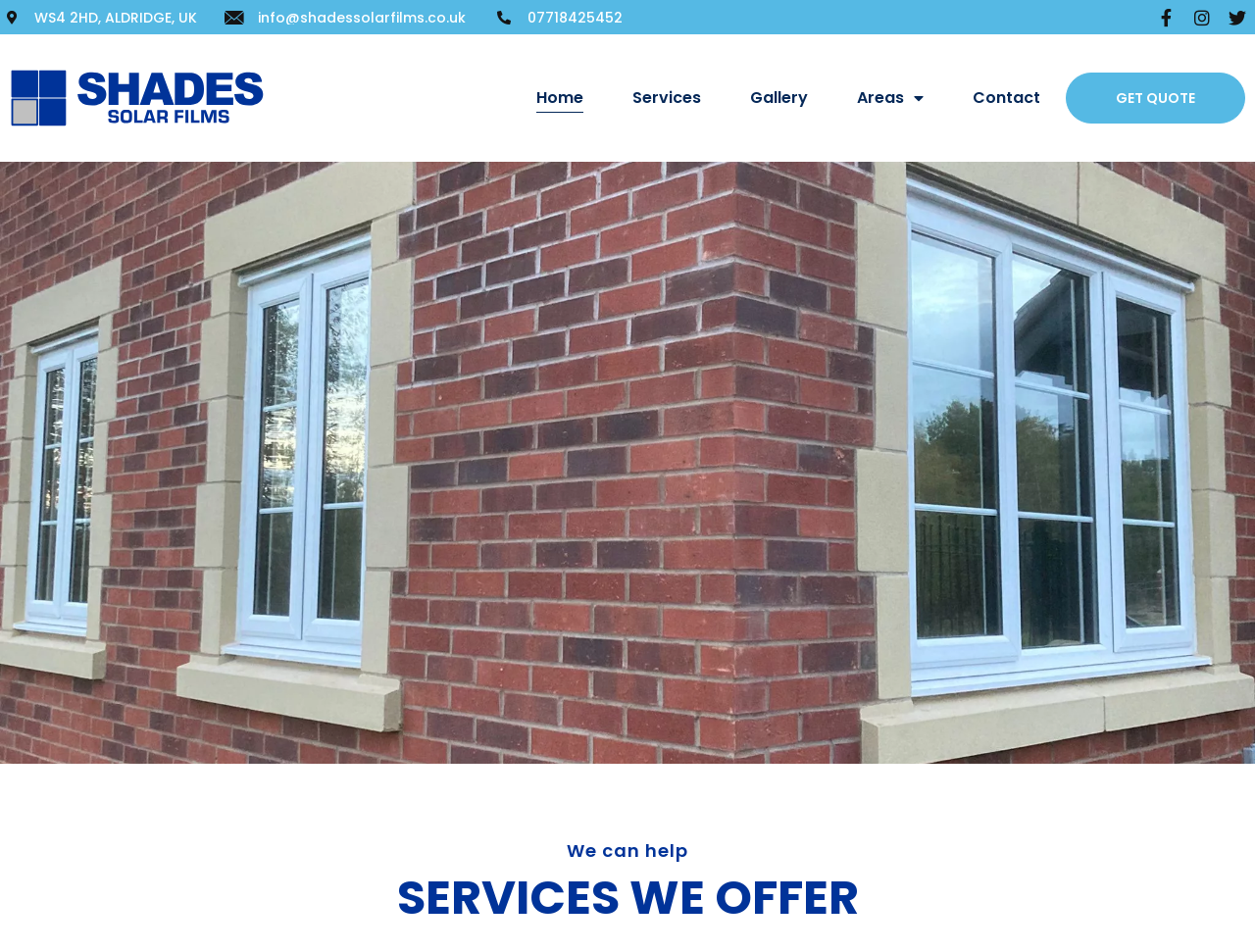Bounding box coordinates are to be given in the format (top-left x, top-left y, bottom-right x, bottom-right y). All values must be floating point numbers between 0 and 1. Provide the bounding box coordinate for the UI element described as: Contact

[0.775, 0.088, 0.829, 0.118]